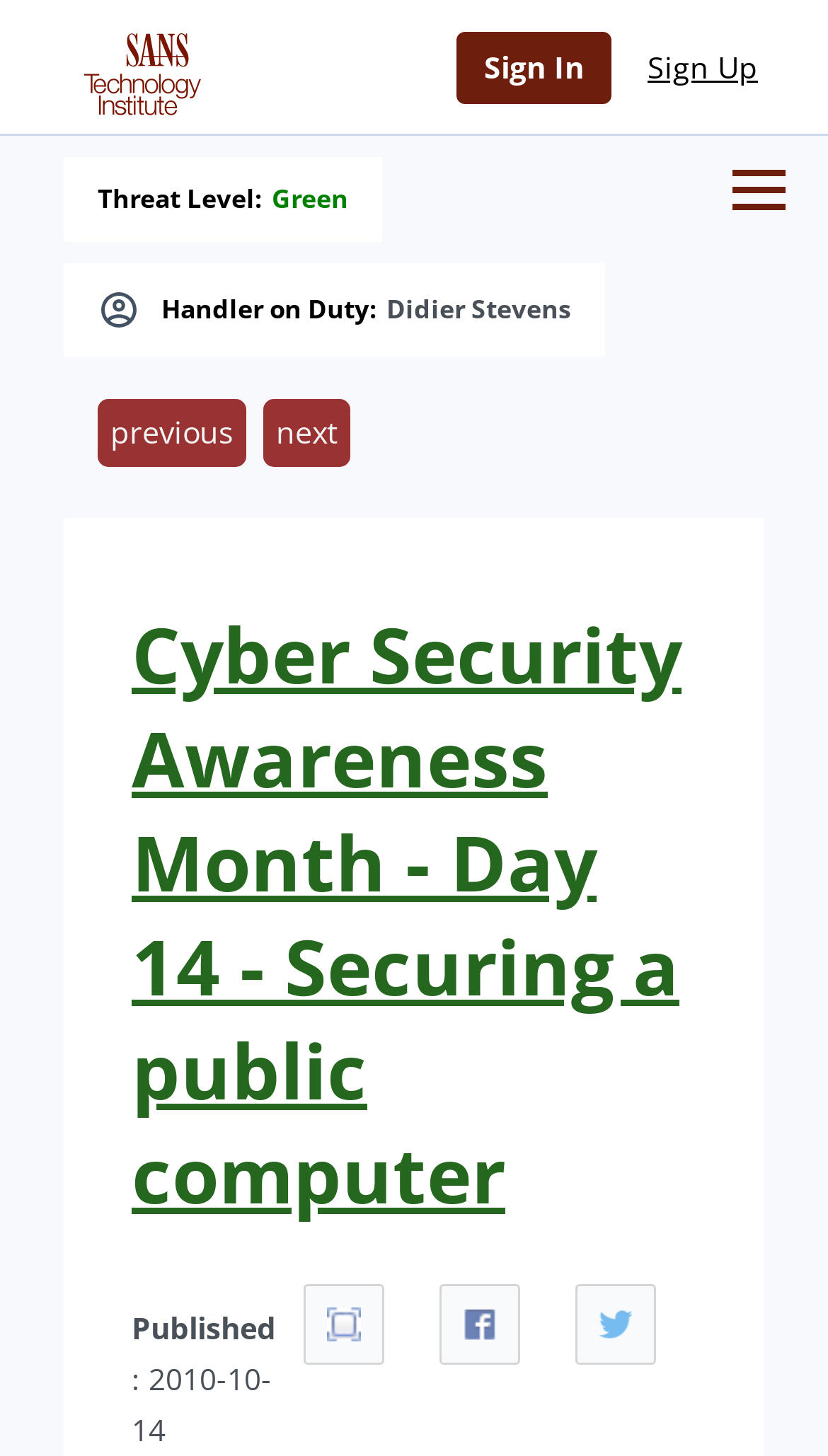Please provide the bounding box coordinates for the UI element as described: "title="Share on Twitter"". The coordinates must be four floats between 0 and 1, represented as [left, top, right, bottom].

[0.695, 0.882, 0.792, 0.937]